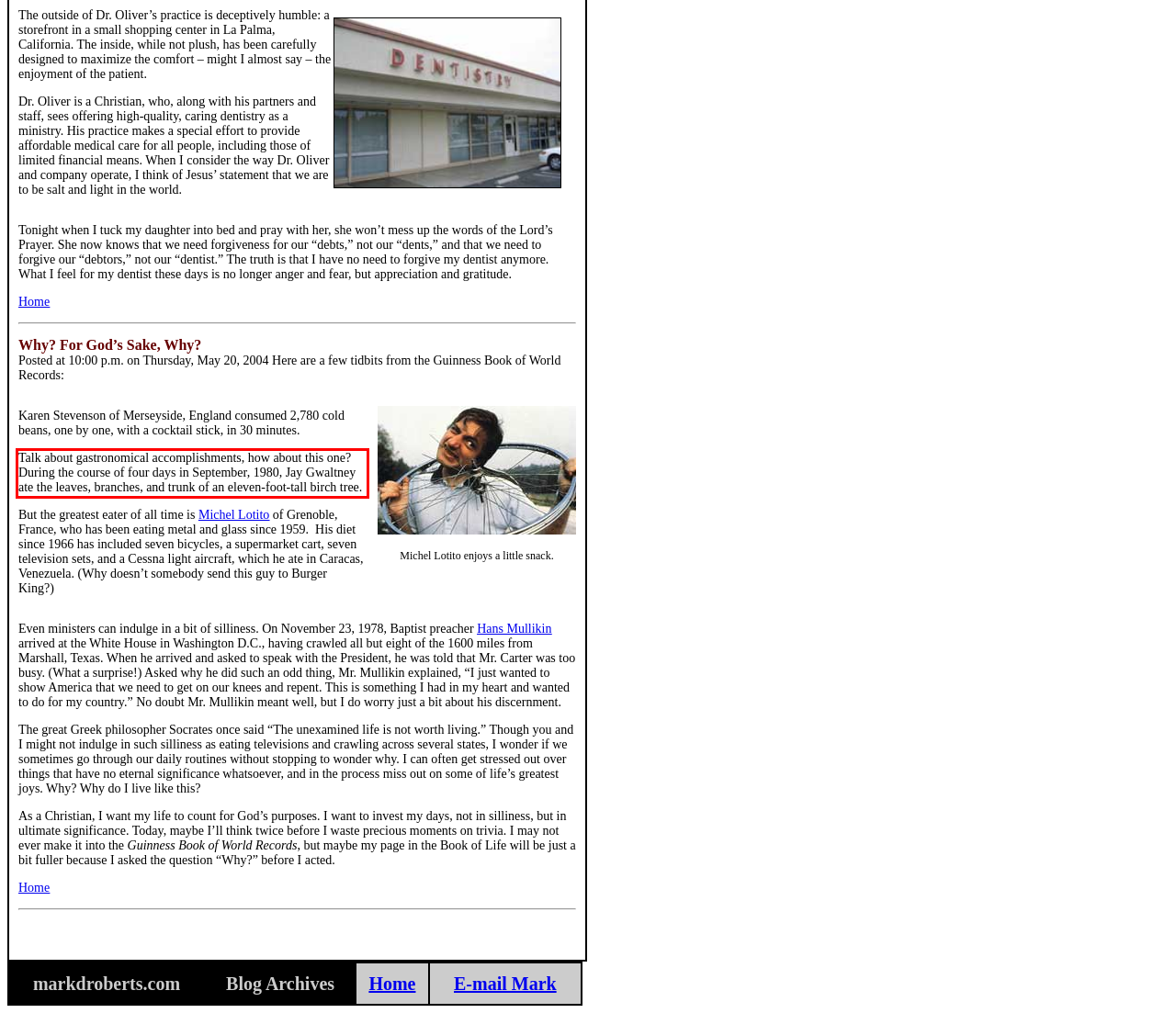Analyze the screenshot of the webpage that features a red bounding box and recognize the text content enclosed within this red bounding box.

Talk about gastronomical accomplishments, how about this one? During the course of four days in September, 1980, Jay Gwaltney ate the leaves, branches, and trunk of an eleven-foot-tall birch tree.